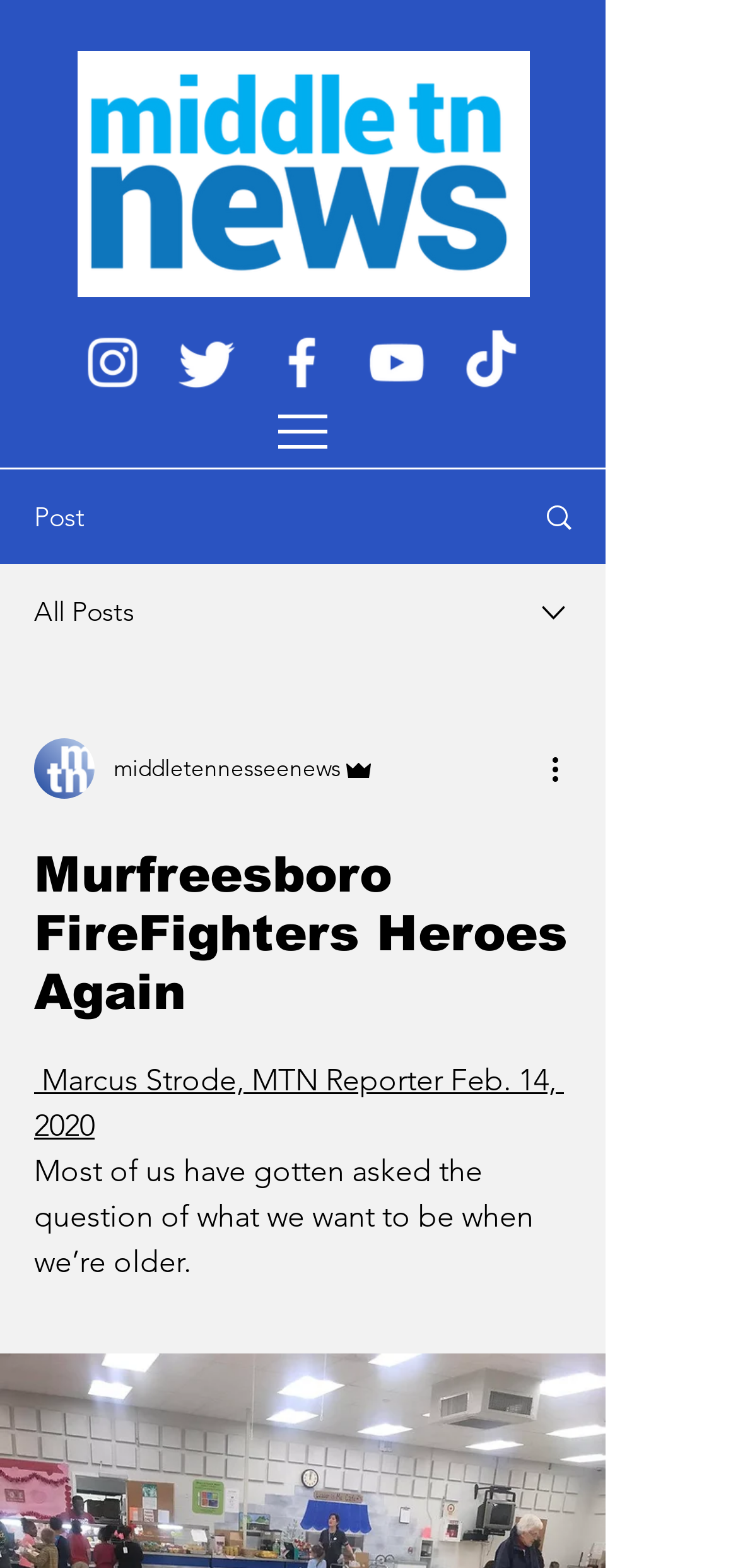Identify the bounding box for the element characterized by the following description: "Subscribe".

None